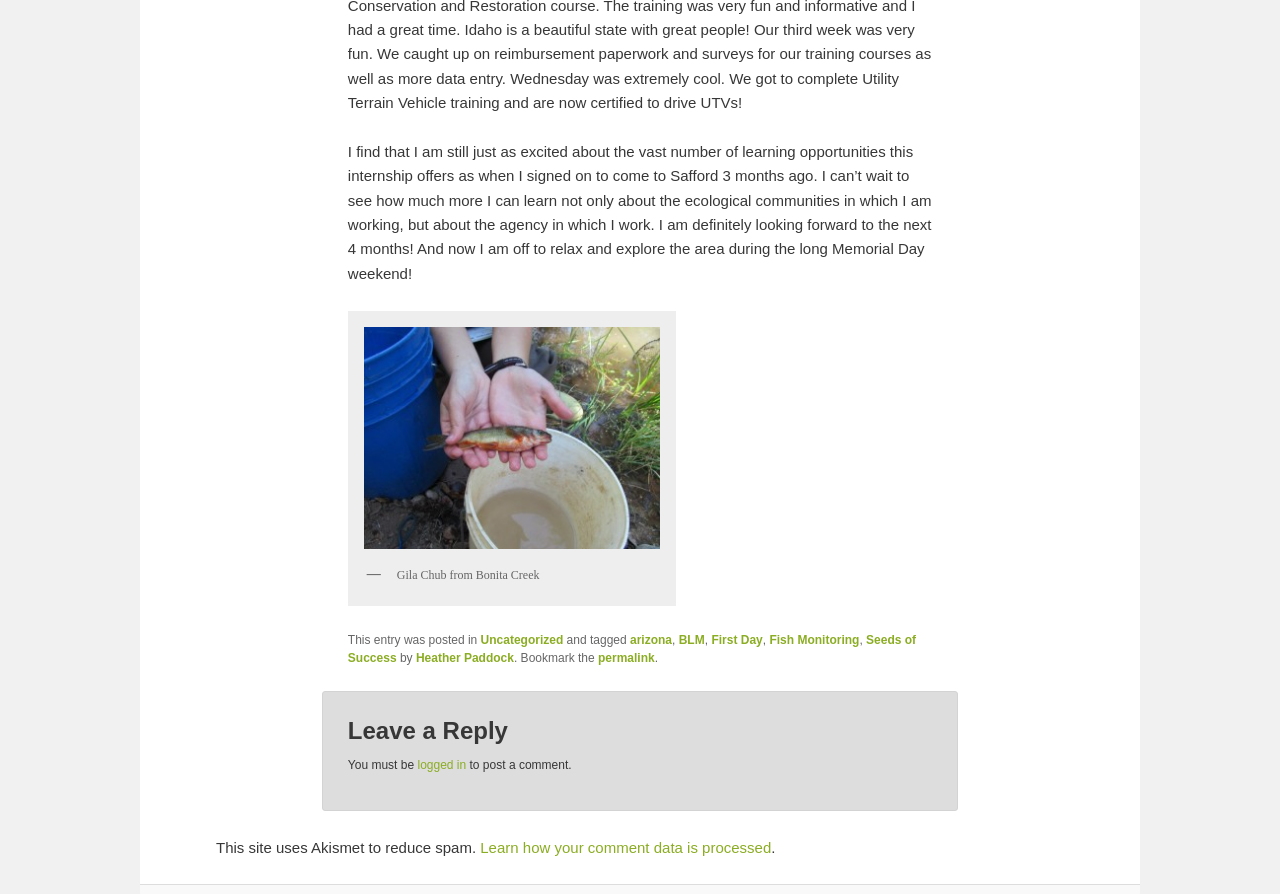Locate the bounding box coordinates of the area that needs to be clicked to fulfill the following instruction: "Click the link to view the post category". The coordinates should be in the format of four float numbers between 0 and 1, namely [left, top, right, bottom].

[0.375, 0.708, 0.44, 0.723]